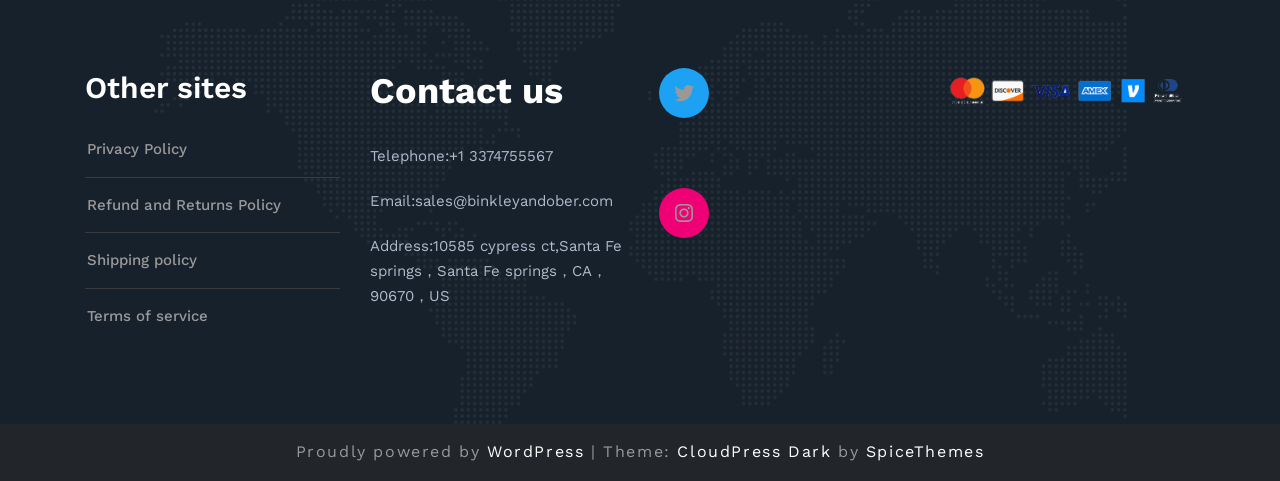What social media platform is linked first?
Ensure your answer is thorough and detailed.

I found the social media links by looking at the complementary elements, and the first one is 'Twitter'.